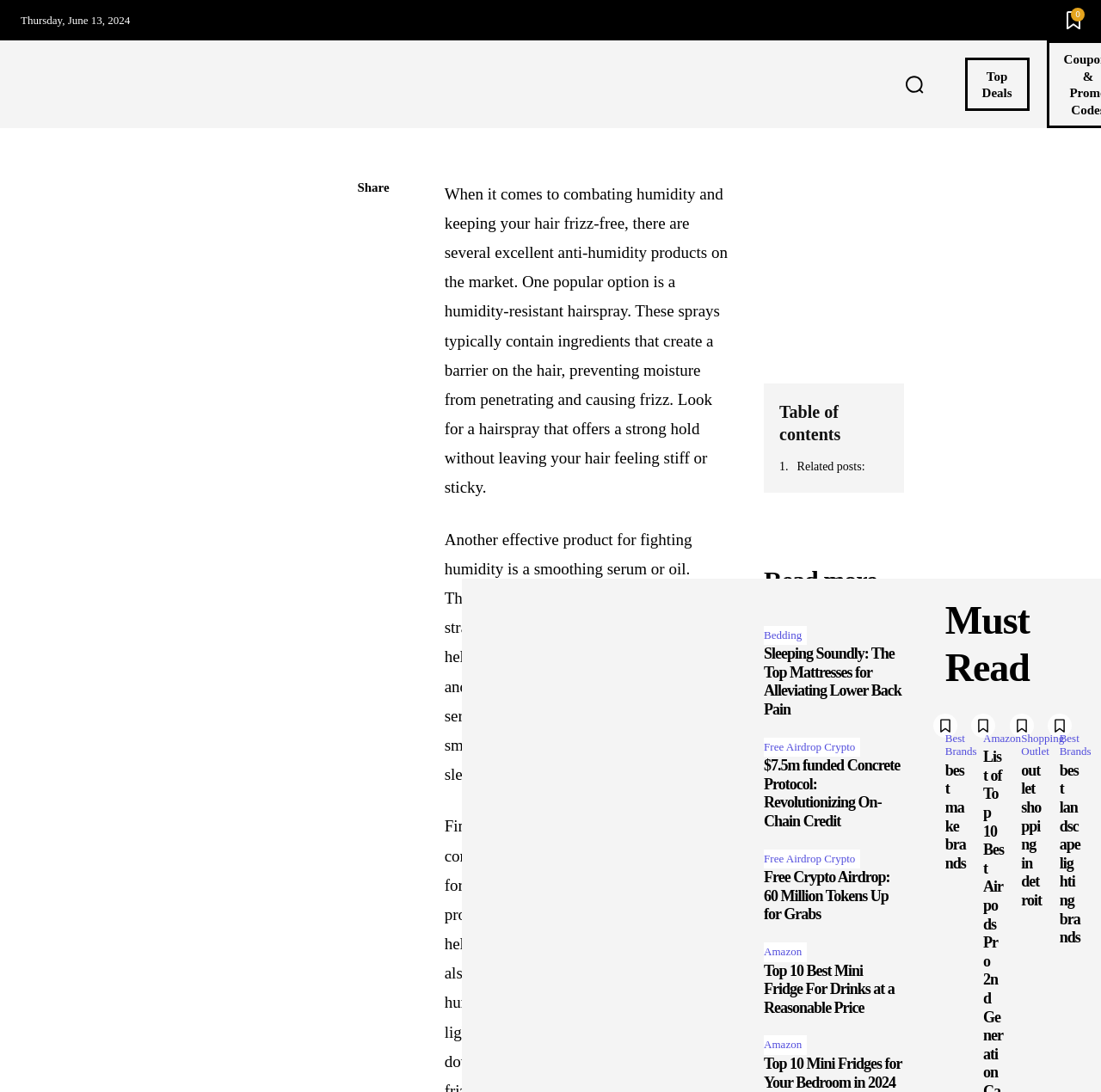Find and specify the bounding box coordinates that correspond to the clickable region for the instruction: "Go to TECH page".

[0.019, 0.046, 0.072, 0.109]